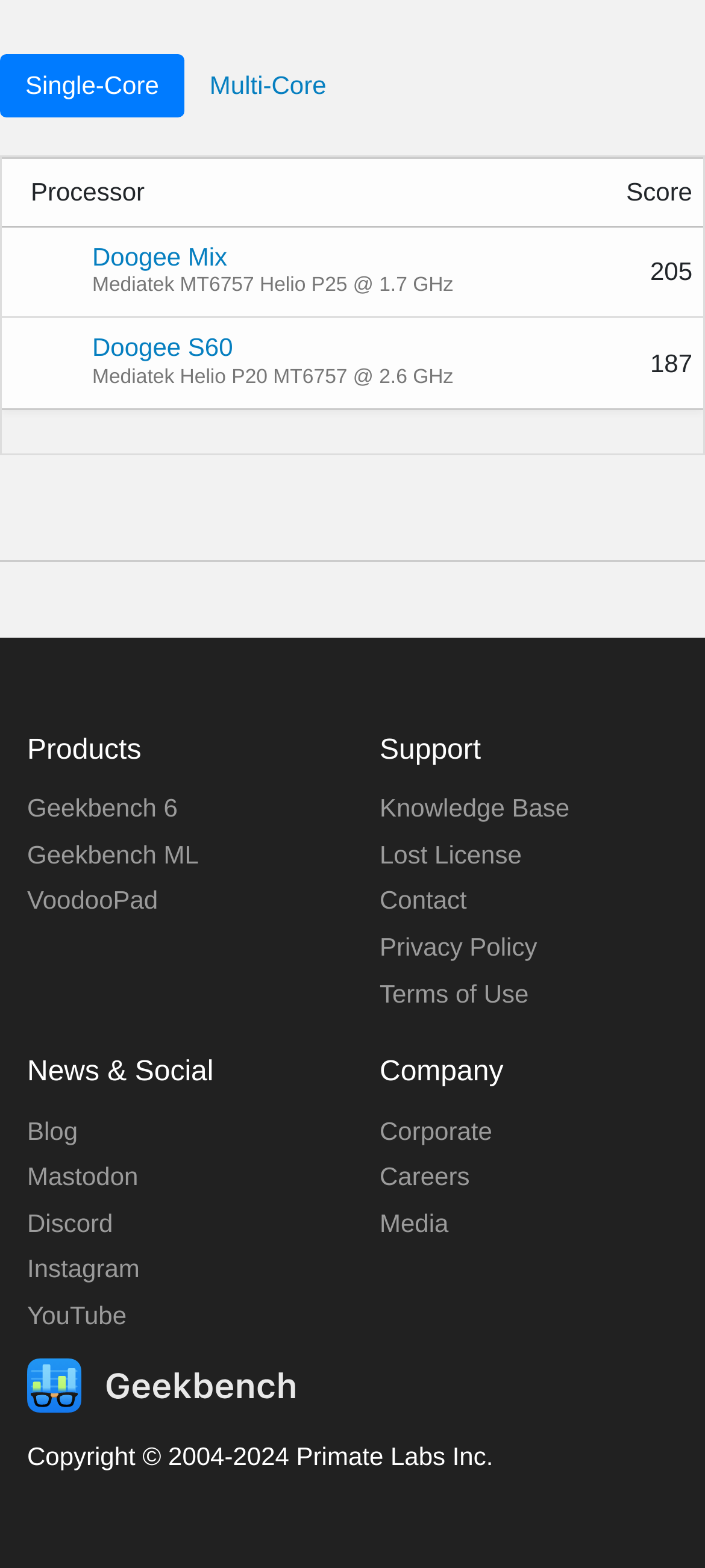Locate the bounding box coordinates of the clickable area needed to fulfill the instruction: "Go to Geekbench 6".

[0.038, 0.506, 0.252, 0.524]